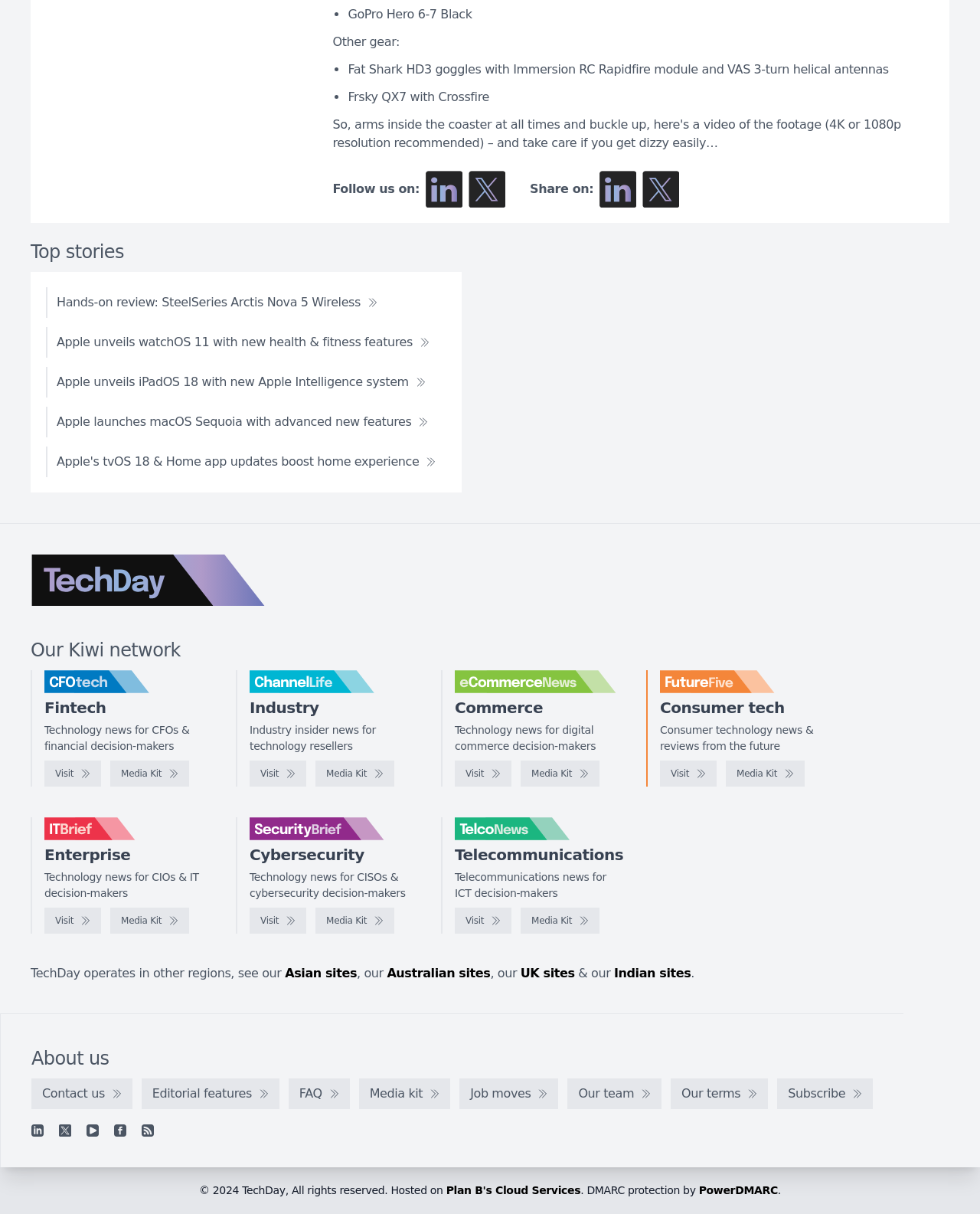Locate the bounding box coordinates of the element I should click to achieve the following instruction: "Check the Industry insider news".

[0.255, 0.575, 0.325, 0.591]